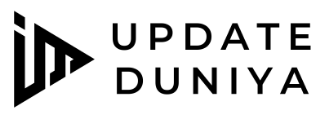Elaborate on the image with a comprehensive description.

The image showcases the logo of "Update Duniya," a platform designed to deliver the latest news and updates across various domains. The logo features a stylized design that emphasizes modernity and clarity, integrating the name "UPDATE" alongside "DUNIYA," which resonates with a broad audience seeking timely and relevant information. Positioned prominently, this logo serves as a recognizable identifier for the brand, enhancing its visibility and establishing a connection with users who engage with the latest news and global developments.